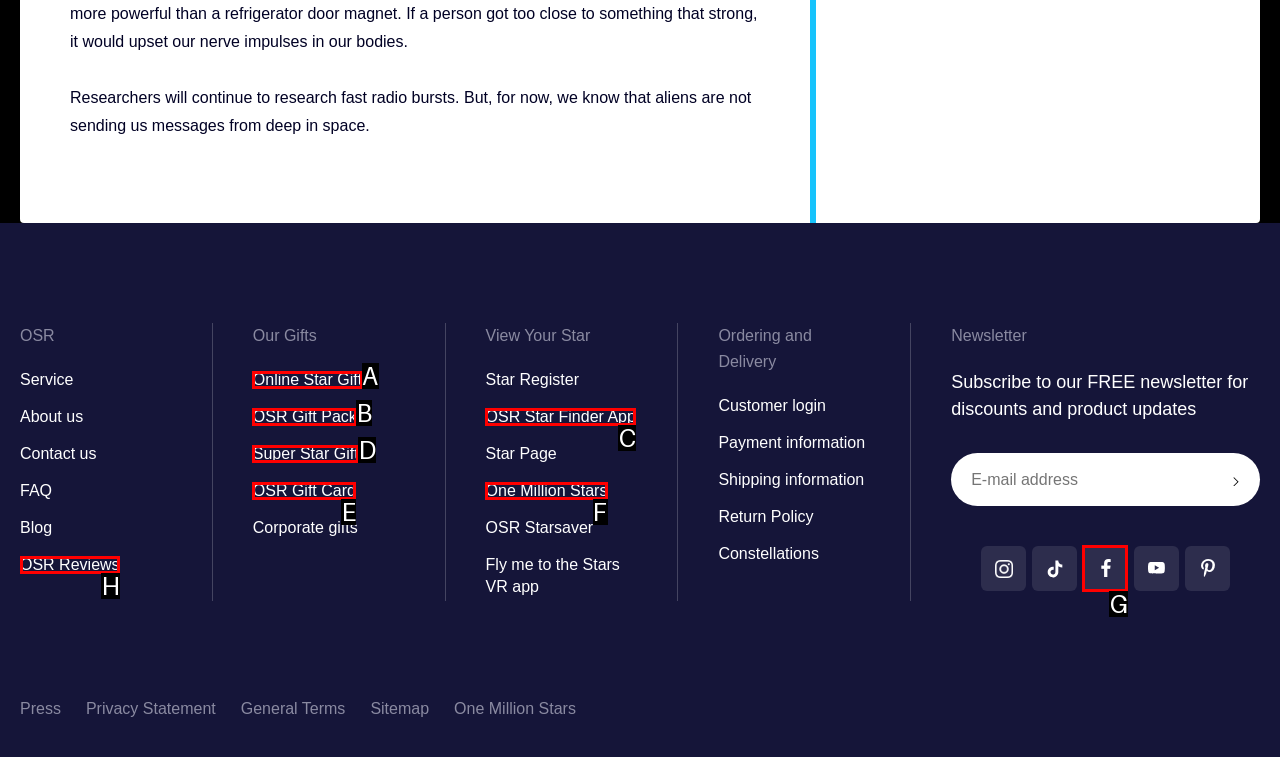Please indicate which HTML element should be clicked to fulfill the following task: Go to OSR Facebook. Provide the letter of the selected option.

G